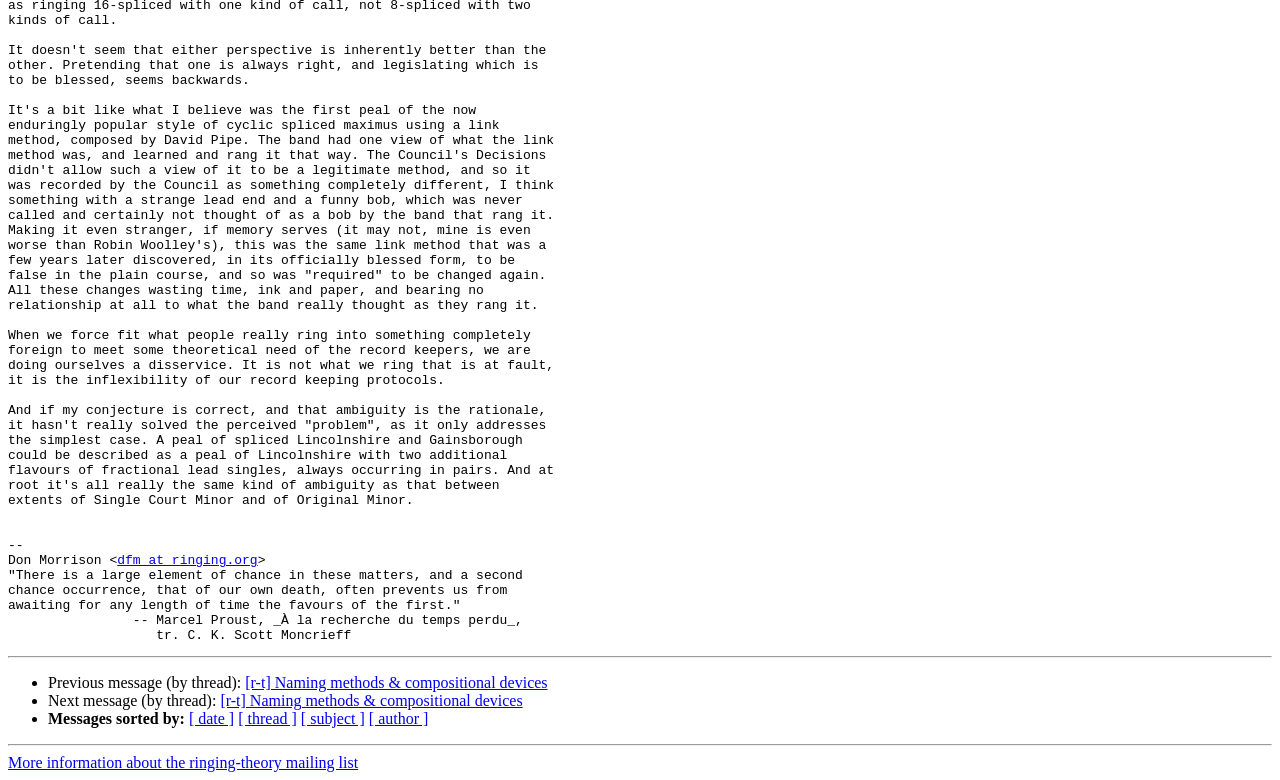Based on the element description: "[ author ]", identify the bounding box coordinates for this UI element. The coordinates must be four float numbers between 0 and 1, listed as [left, top, right, bottom].

[0.288, 0.911, 0.335, 0.933]